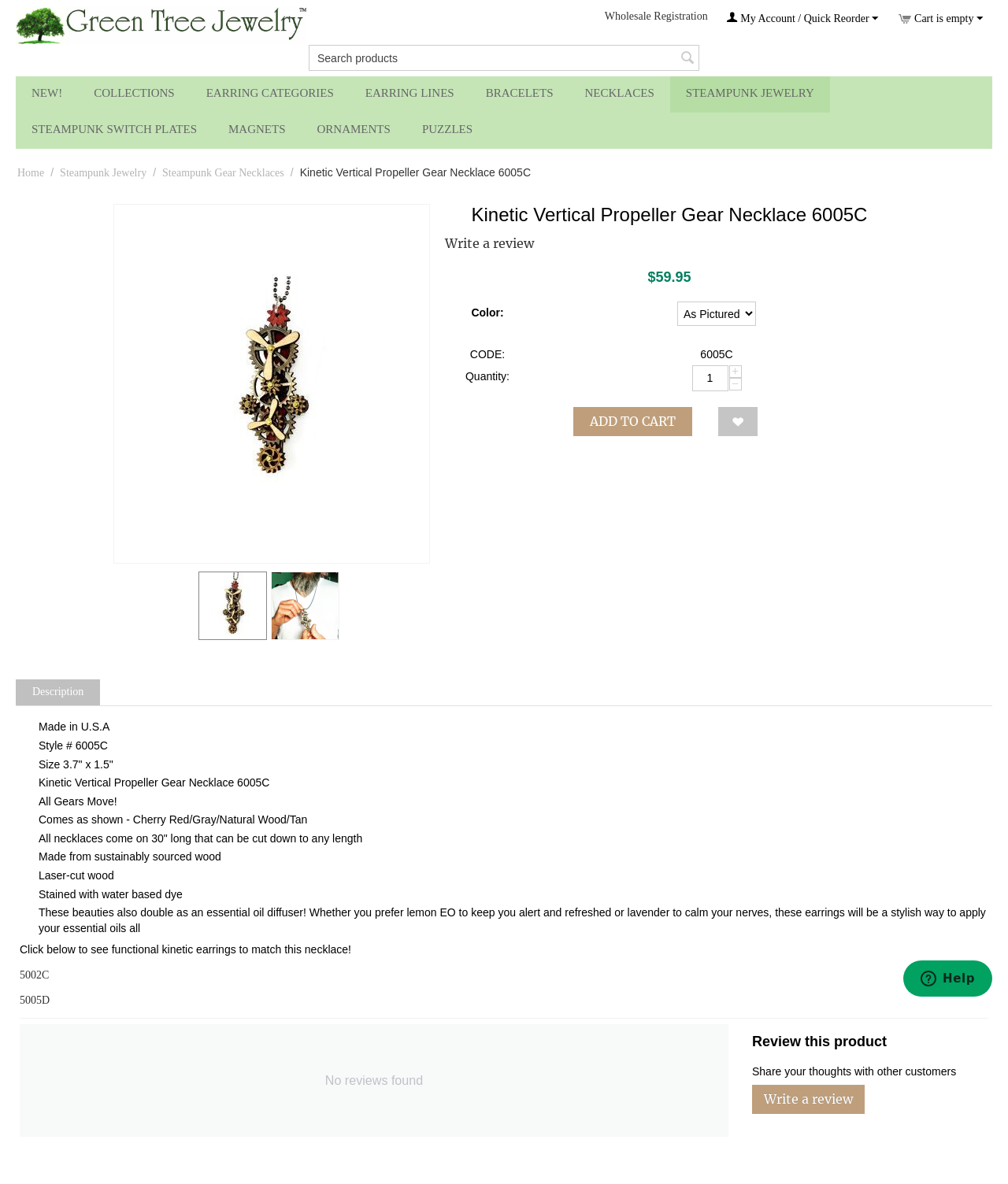Determine the bounding box coordinates for the region that must be clicked to execute the following instruction: "Search products".

[0.306, 0.038, 0.694, 0.06]